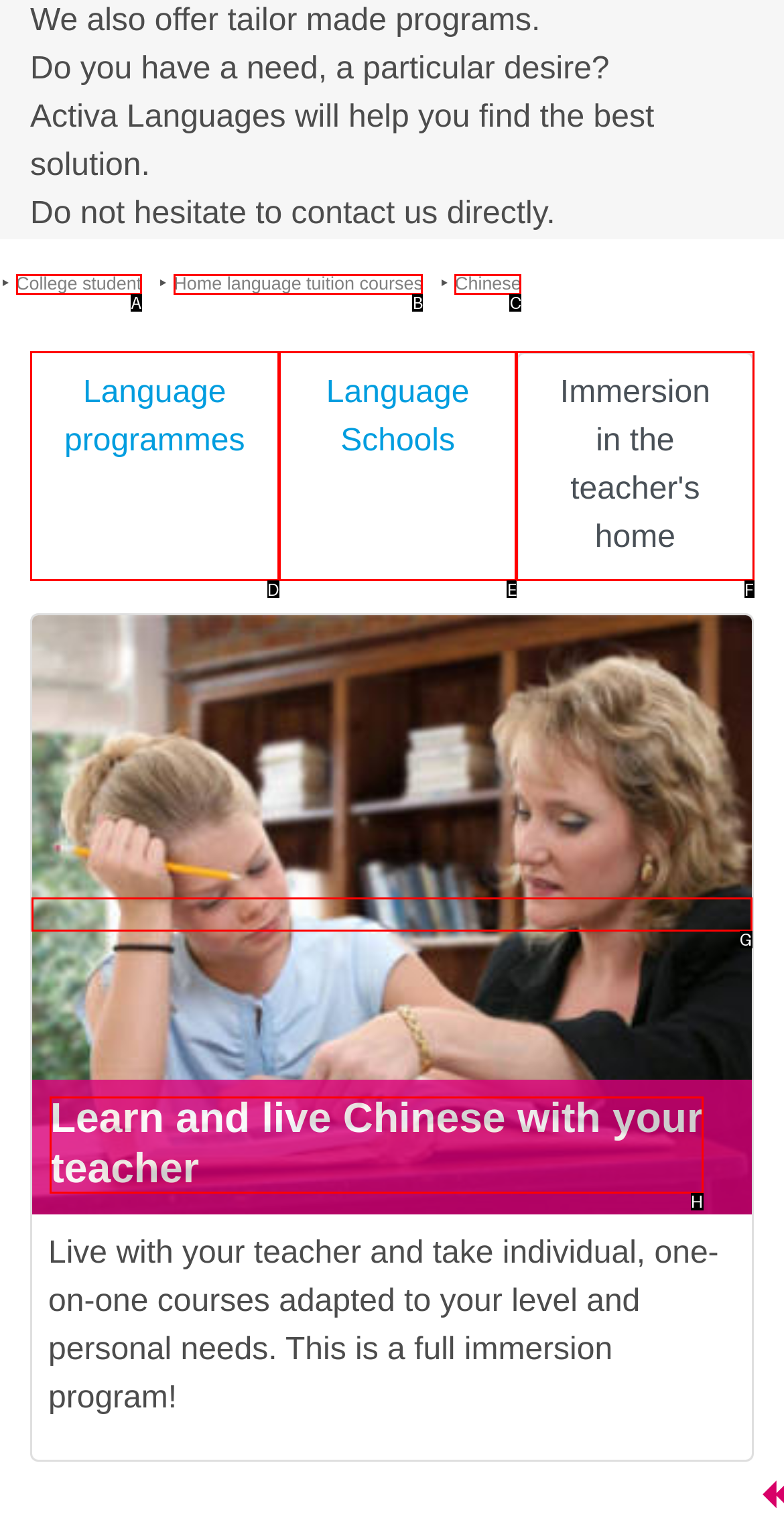Indicate the HTML element that should be clicked to perform the task: Learn and live with your teacher Reply with the letter corresponding to the chosen option.

G